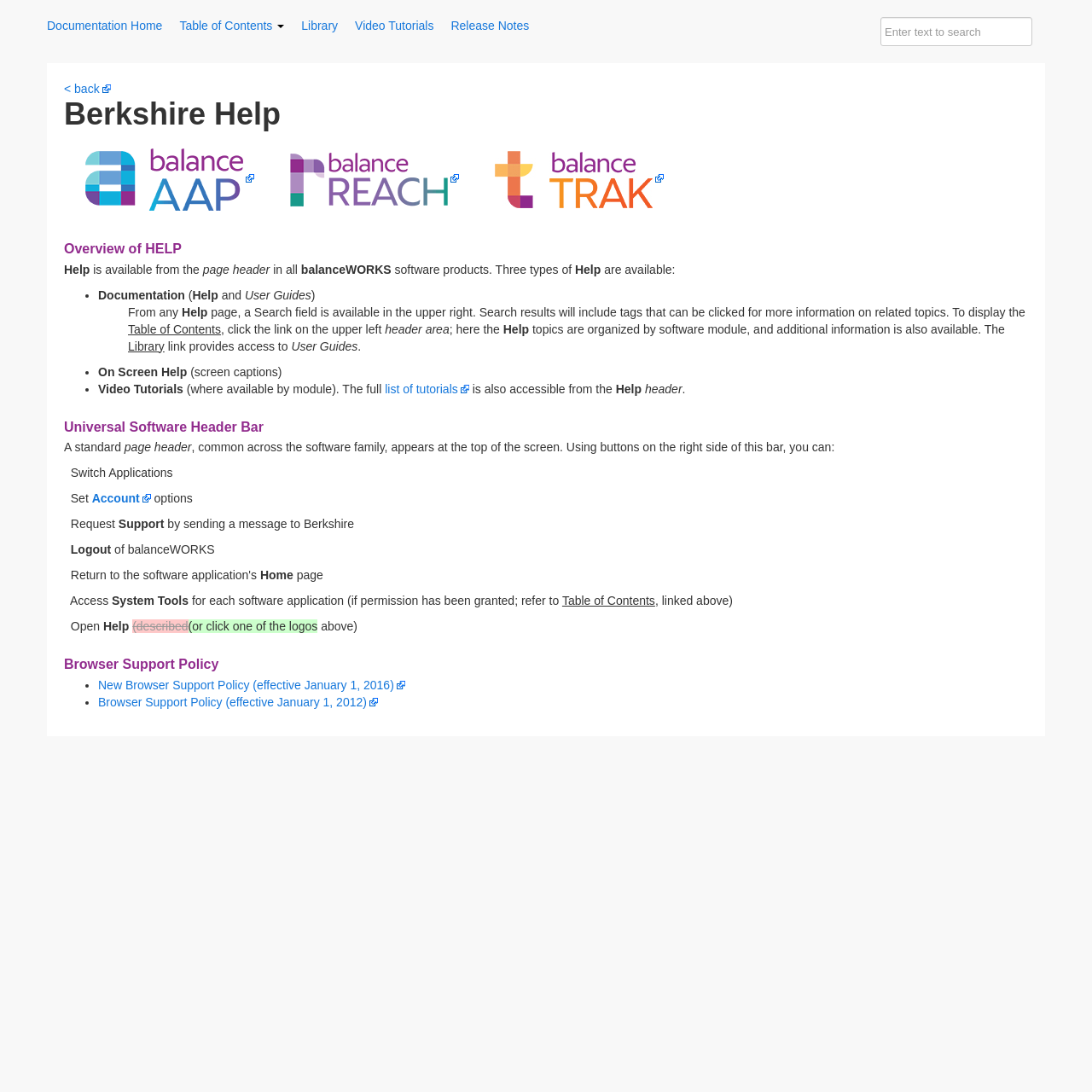Identify the bounding box of the UI element that matches this description: "< back".

[0.059, 0.075, 0.101, 0.088]